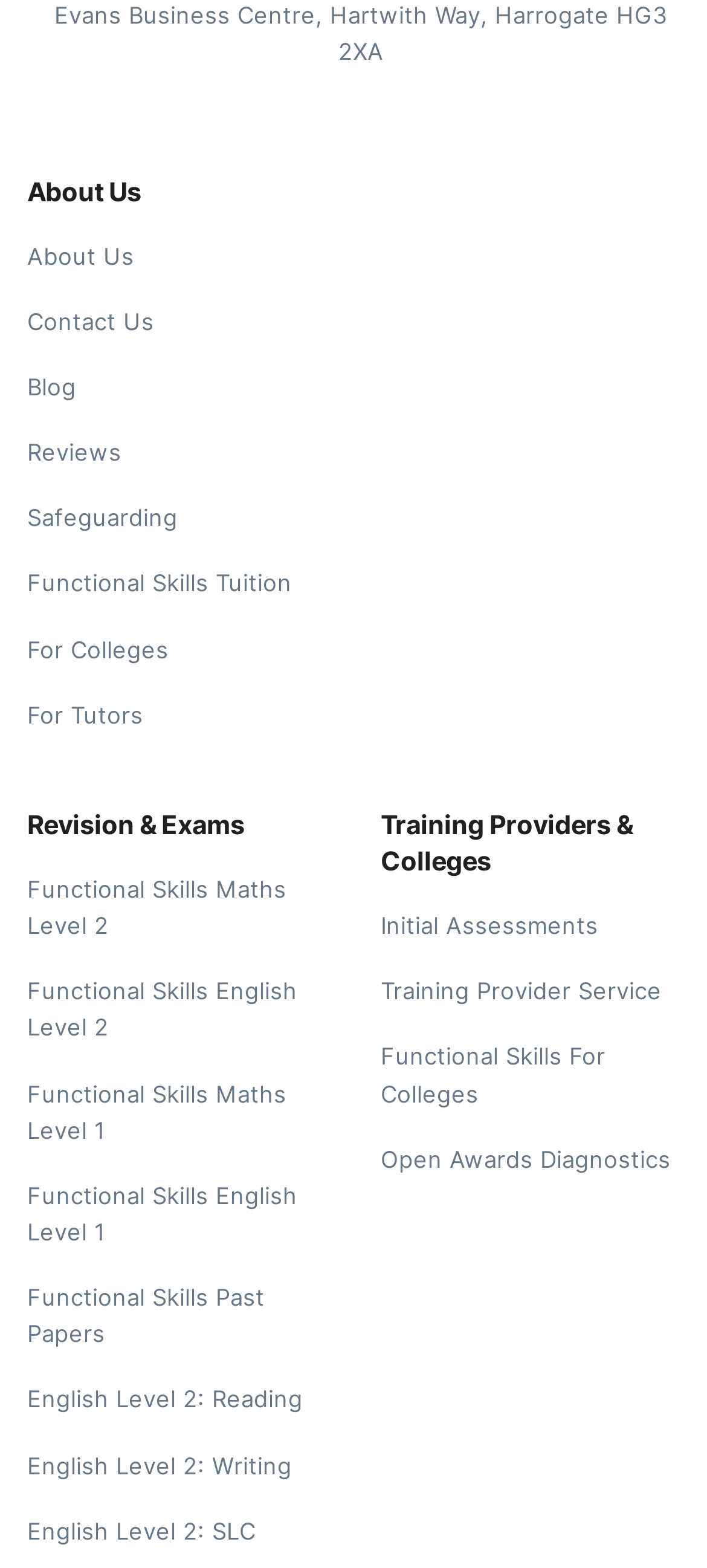Please determine the bounding box coordinates of the area that needs to be clicked to complete this task: 'Click on About Us'. The coordinates must be four float numbers between 0 and 1, formatted as [left, top, right, bottom].

[0.038, 0.143, 0.962, 0.185]